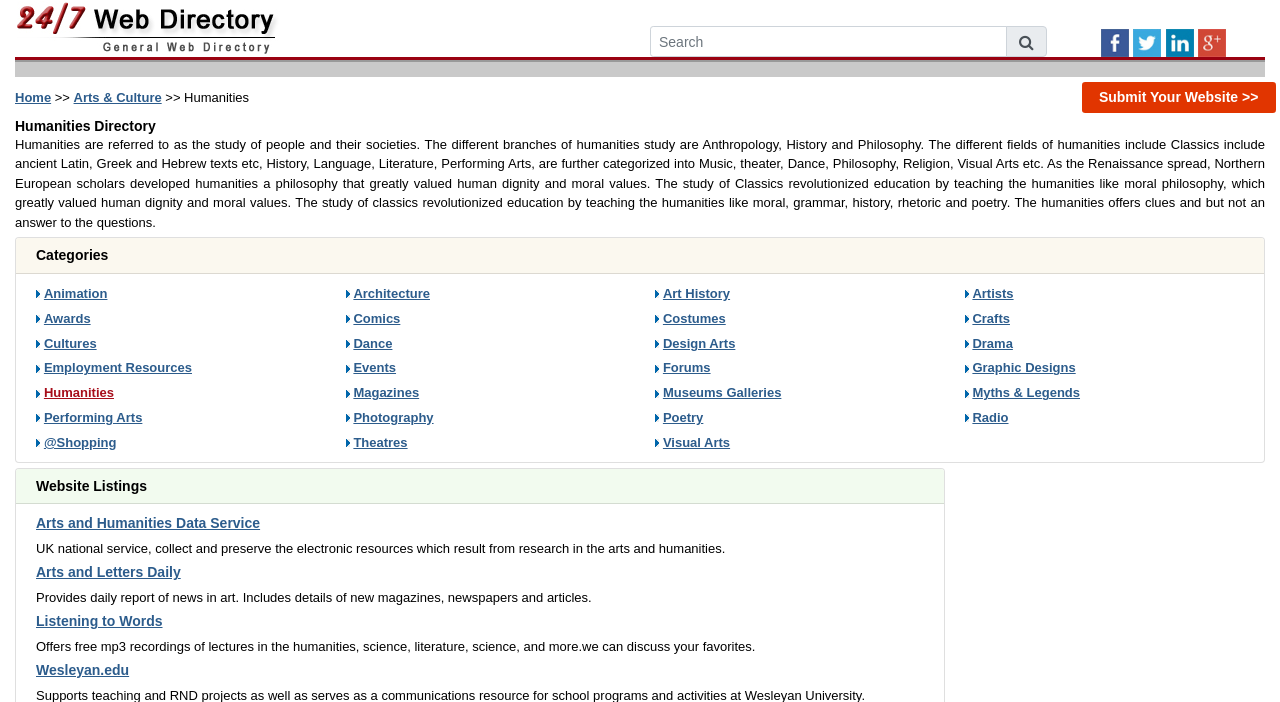How many categories are listed on this webpage?
Please respond to the question with a detailed and well-explained answer.

By counting the number of headings under the 'Categories' section, I found that there are 18 categories listed on this webpage, including Animation, Architecture, Art History, and so on.